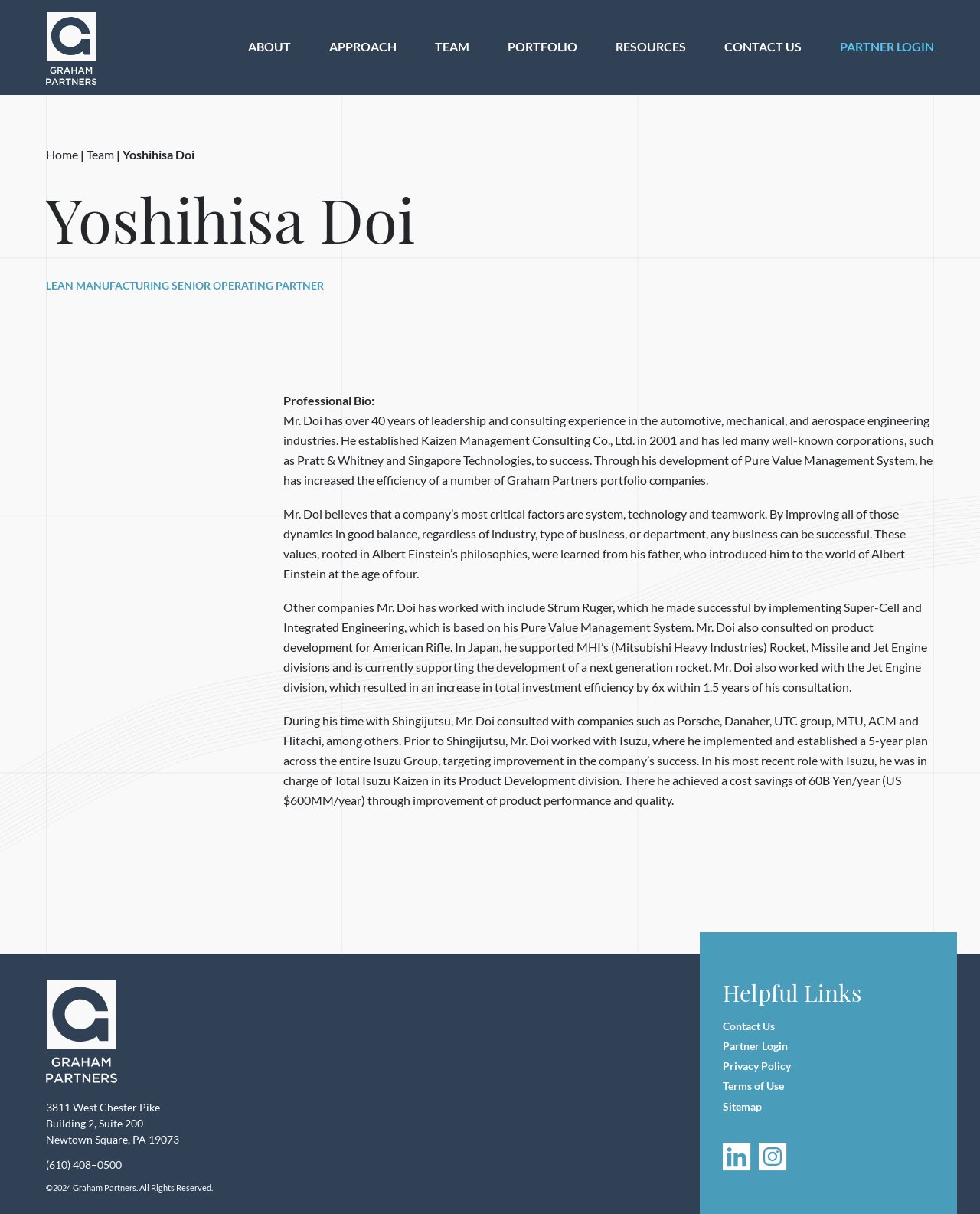Find the bounding box coordinates of the element I should click to carry out the following instruction: "Click on ABOUT".

[0.253, 0.023, 0.297, 0.055]